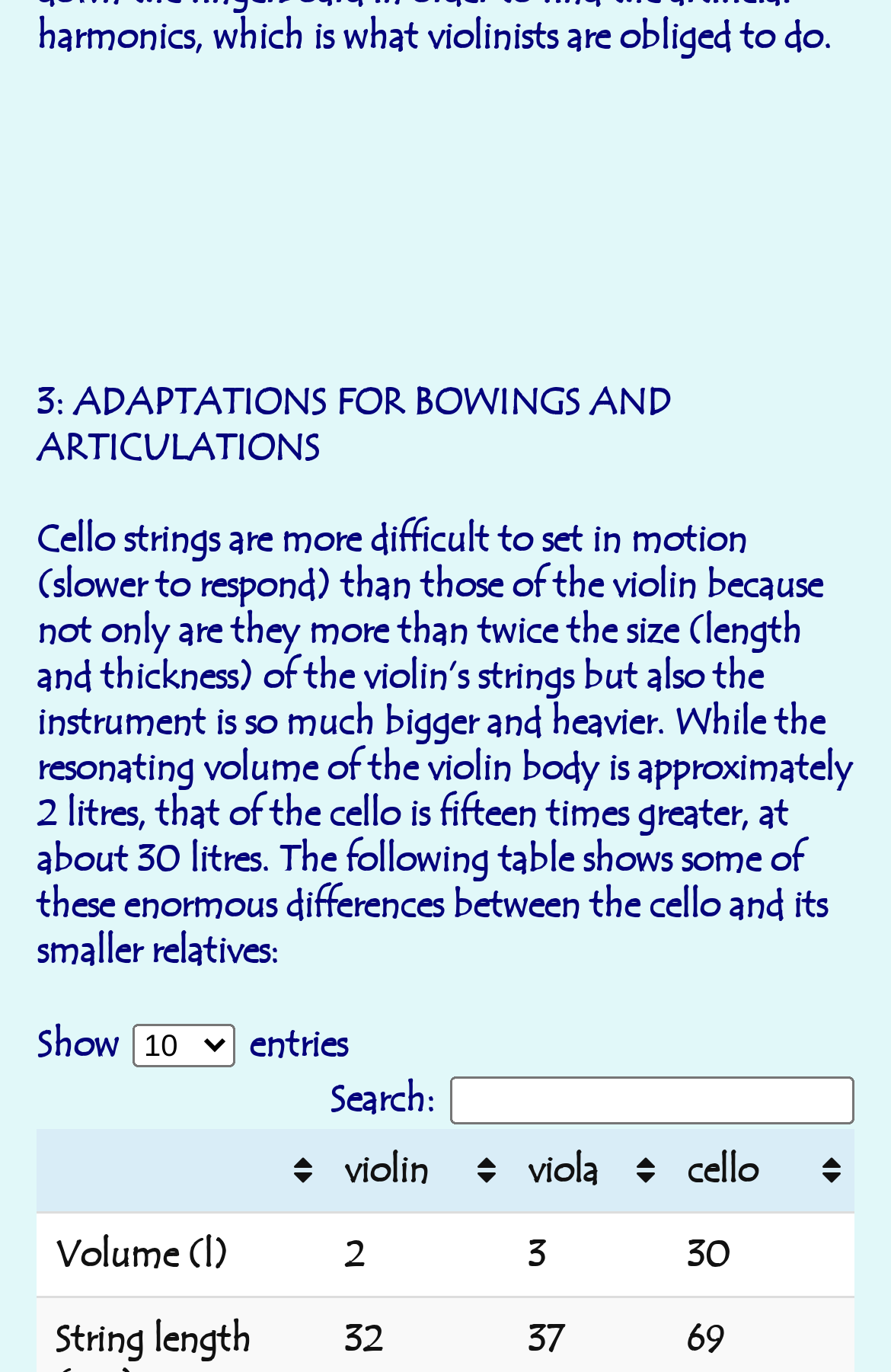Identify the bounding box for the element characterized by the following description: "viola".

[0.572, 0.823, 0.75, 0.884]